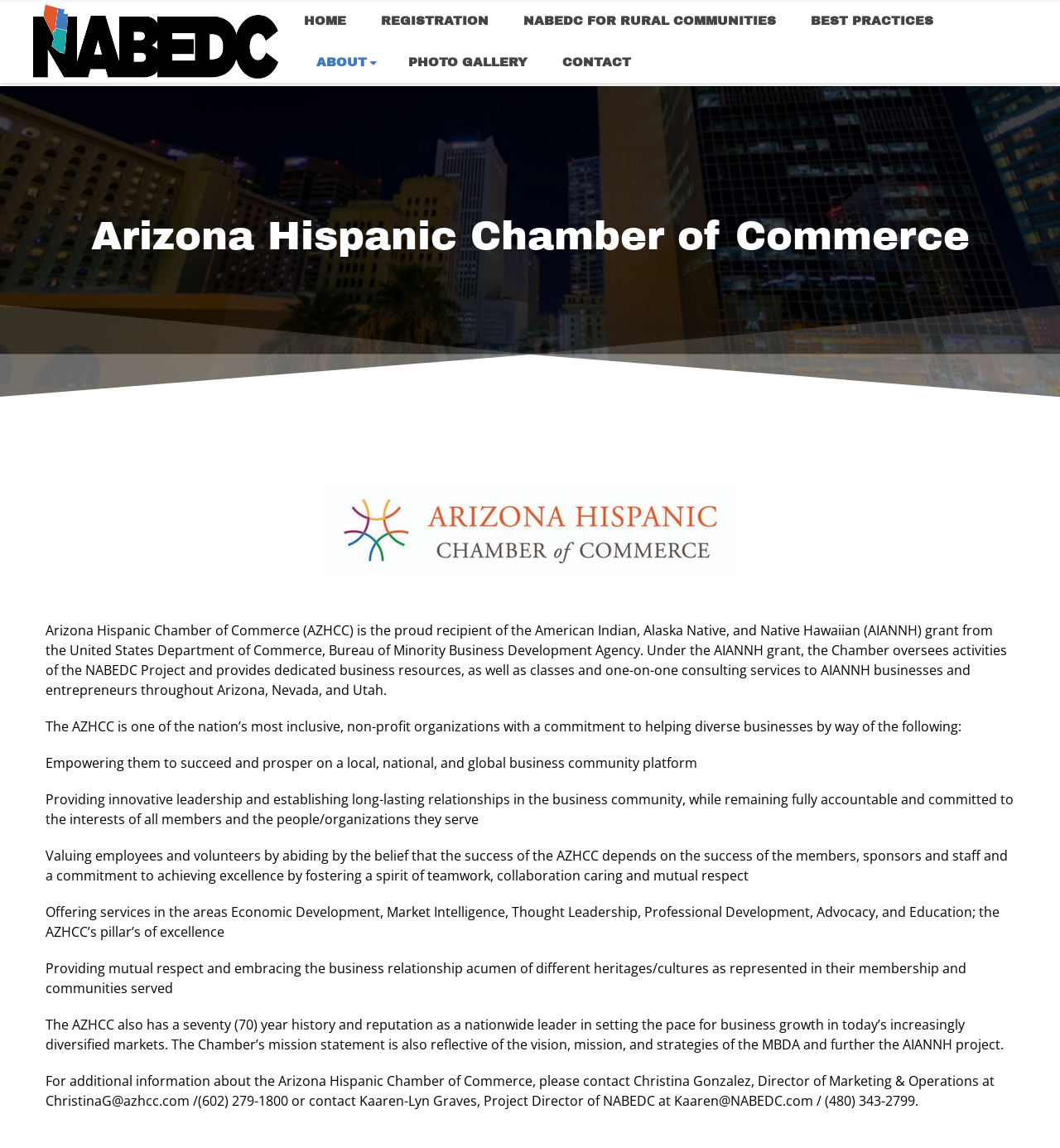What are the pillars of excellence of the AZHCC?
Can you offer a detailed and complete answer to this question?

I found the answer by reading the text that describes the services offered by the AZHCC, which mentions that they offer services in the areas of Economic Development, Market Intelligence, Thought Leadership, Professional Development, Advocacy, and Education.